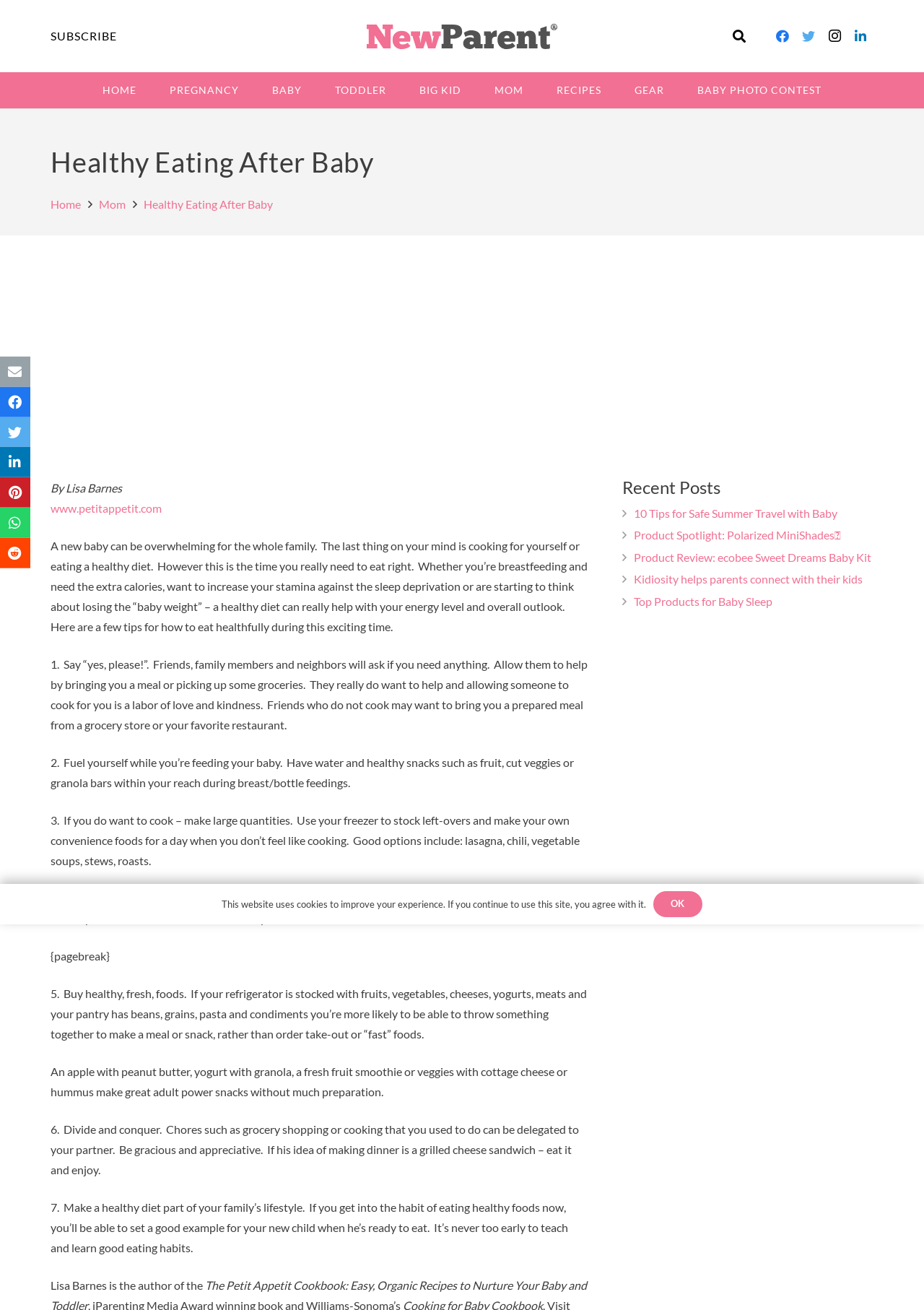Use the information in the screenshot to answer the question comprehensively: What is the author's name?

The author's name is mentioned in the text as 'By Lisa Barnes' and also at the end of the article as 'Lisa Barnes is the author of the...'.